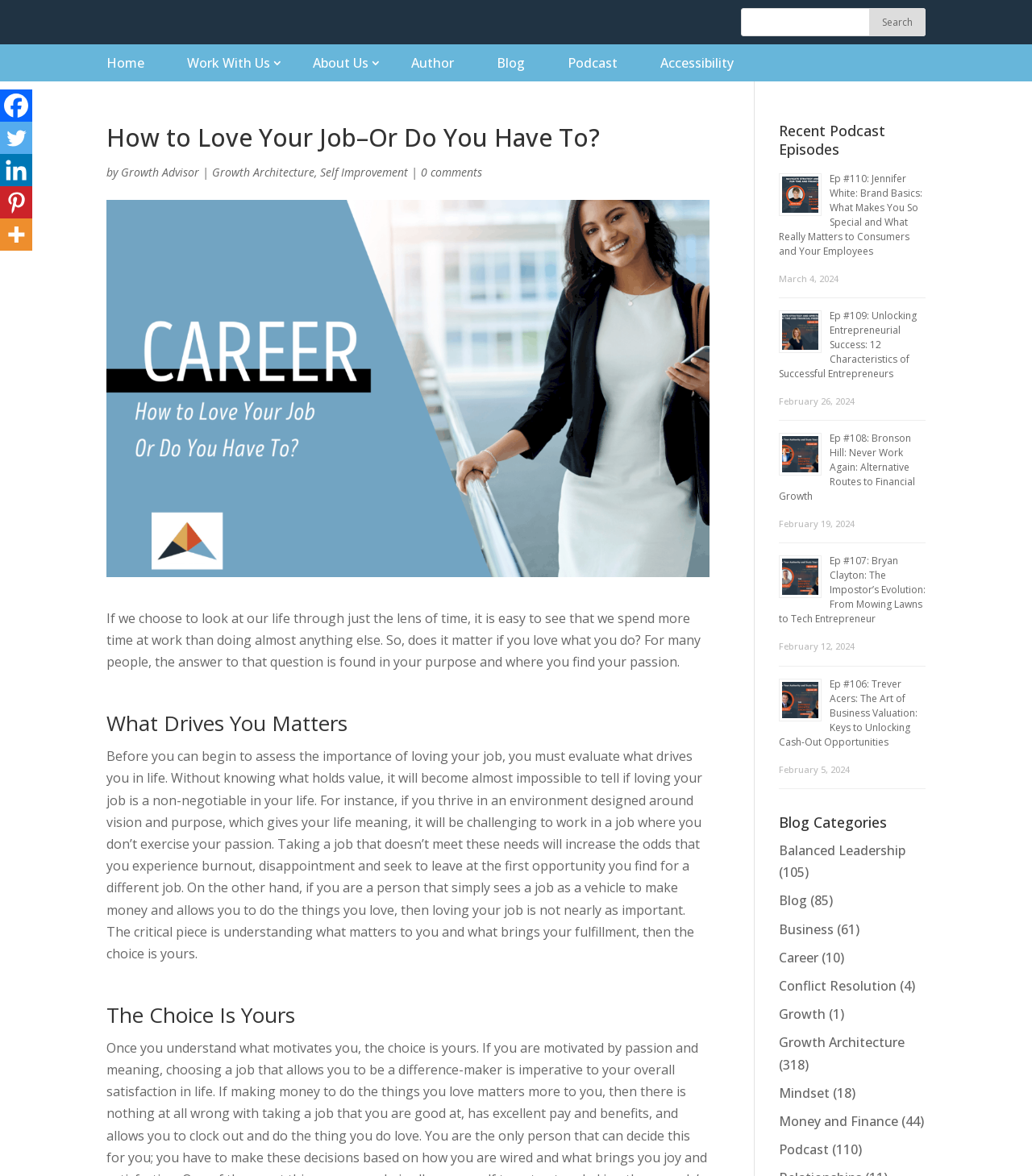Please determine the bounding box coordinates for the element with the description: "Growth Advisor".

[0.117, 0.14, 0.193, 0.153]